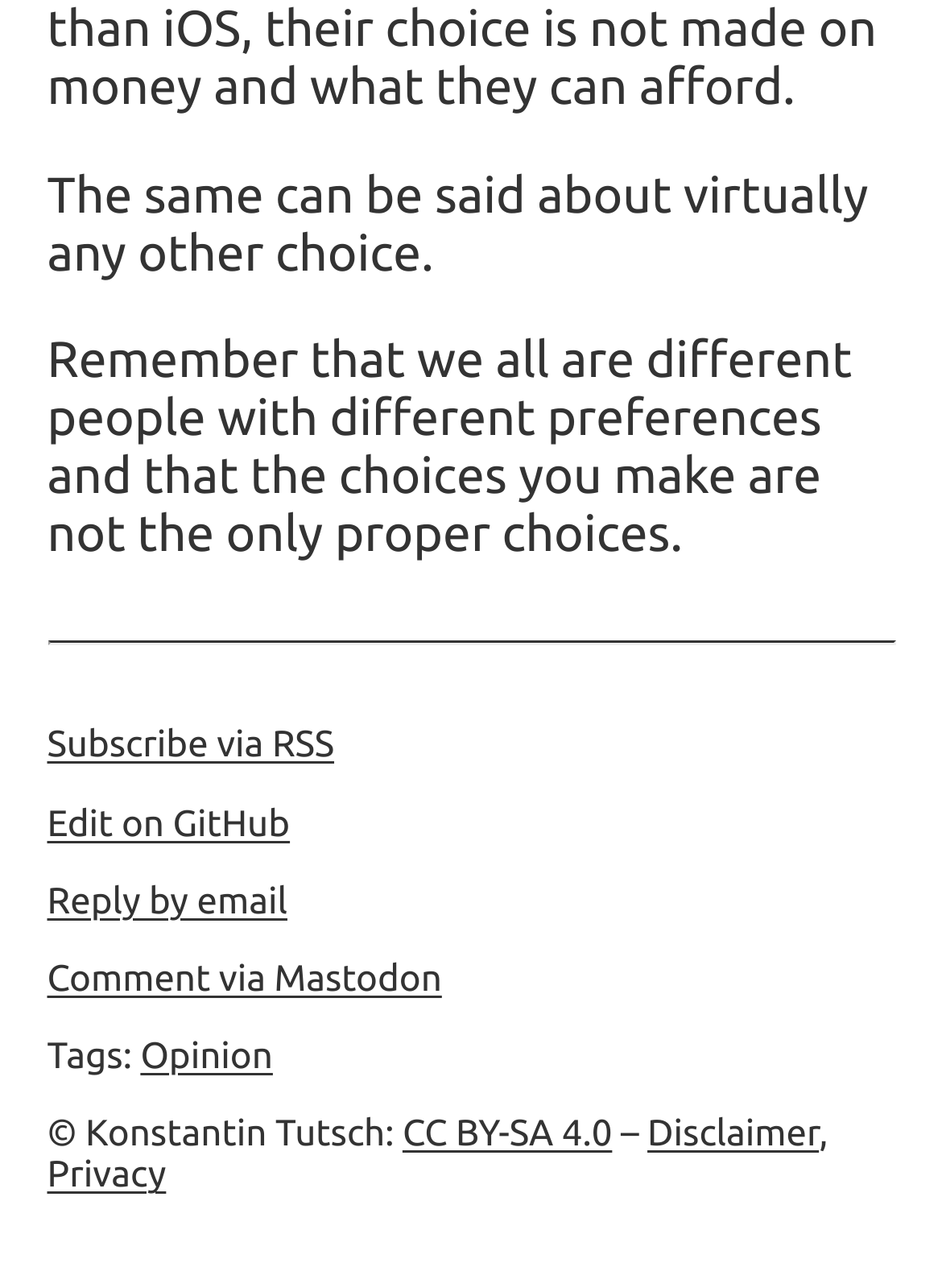Please identify the bounding box coordinates of the clickable area that will fulfill the following instruction: "View Leut. J. T. Maroney after flight, 1916 May 27". The coordinates should be in the format of four float numbers between 0 and 1, i.e., [left, top, right, bottom].

None